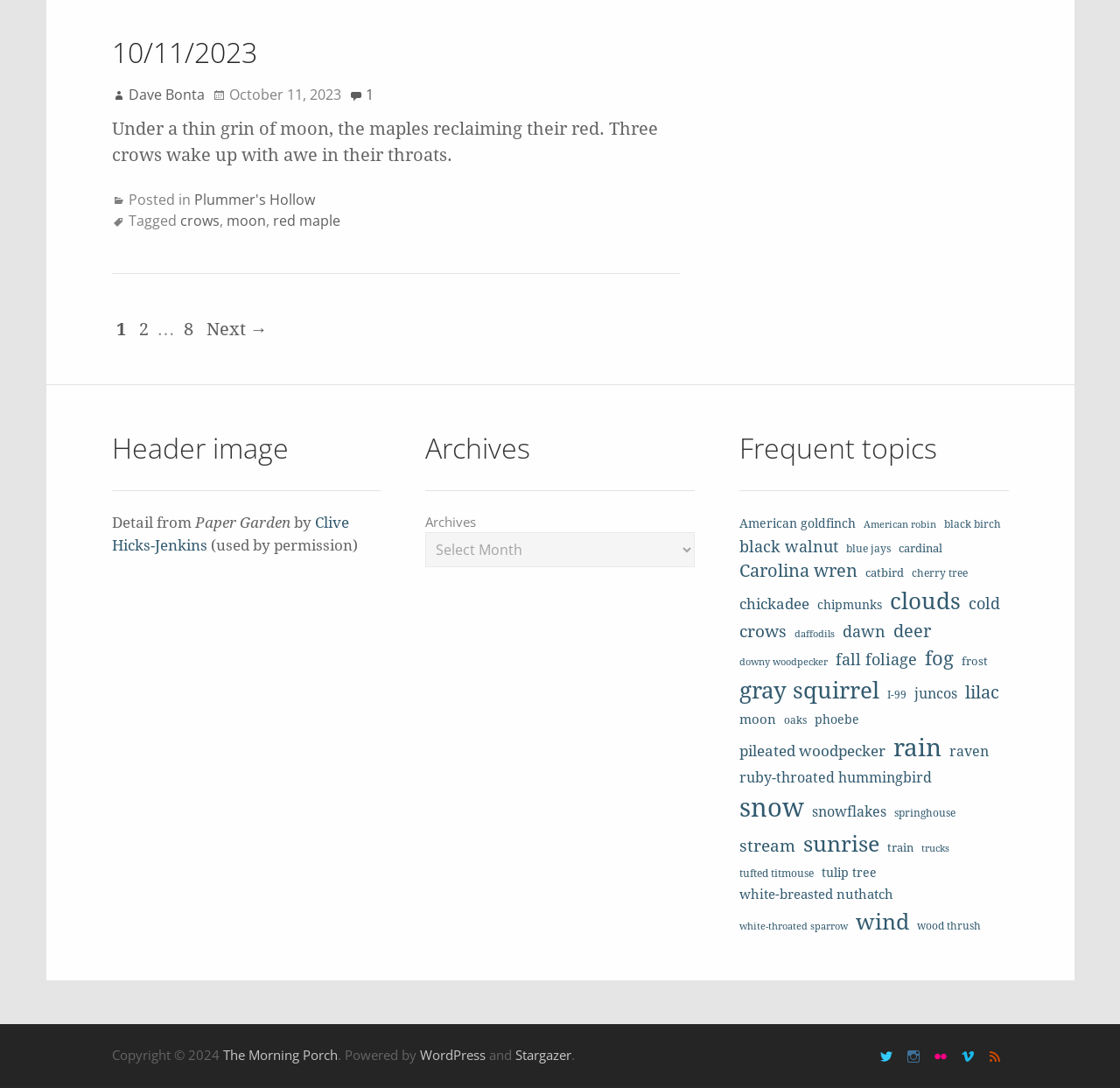Determine the bounding box coordinates of the clickable area required to perform the following instruction: "Follow the link to 'Plummer's Hollow'". The coordinates should be represented as four float numbers between 0 and 1: [left, top, right, bottom].

[0.173, 0.175, 0.281, 0.192]